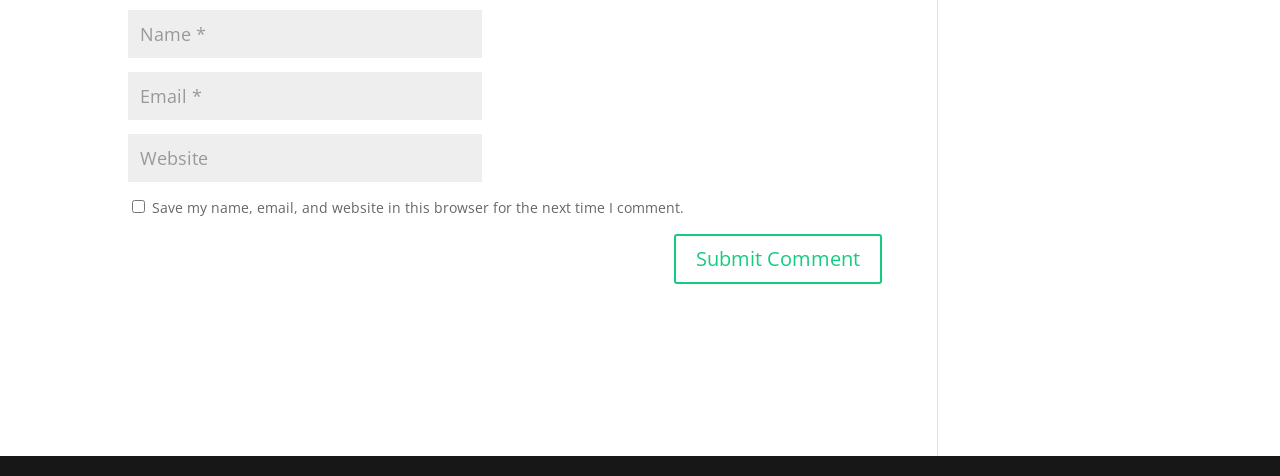Identify the bounding box coordinates of the HTML element based on this description: "input value="Email *" aria-describedby="email-notes" name="email"".

[0.1, 0.152, 0.377, 0.253]